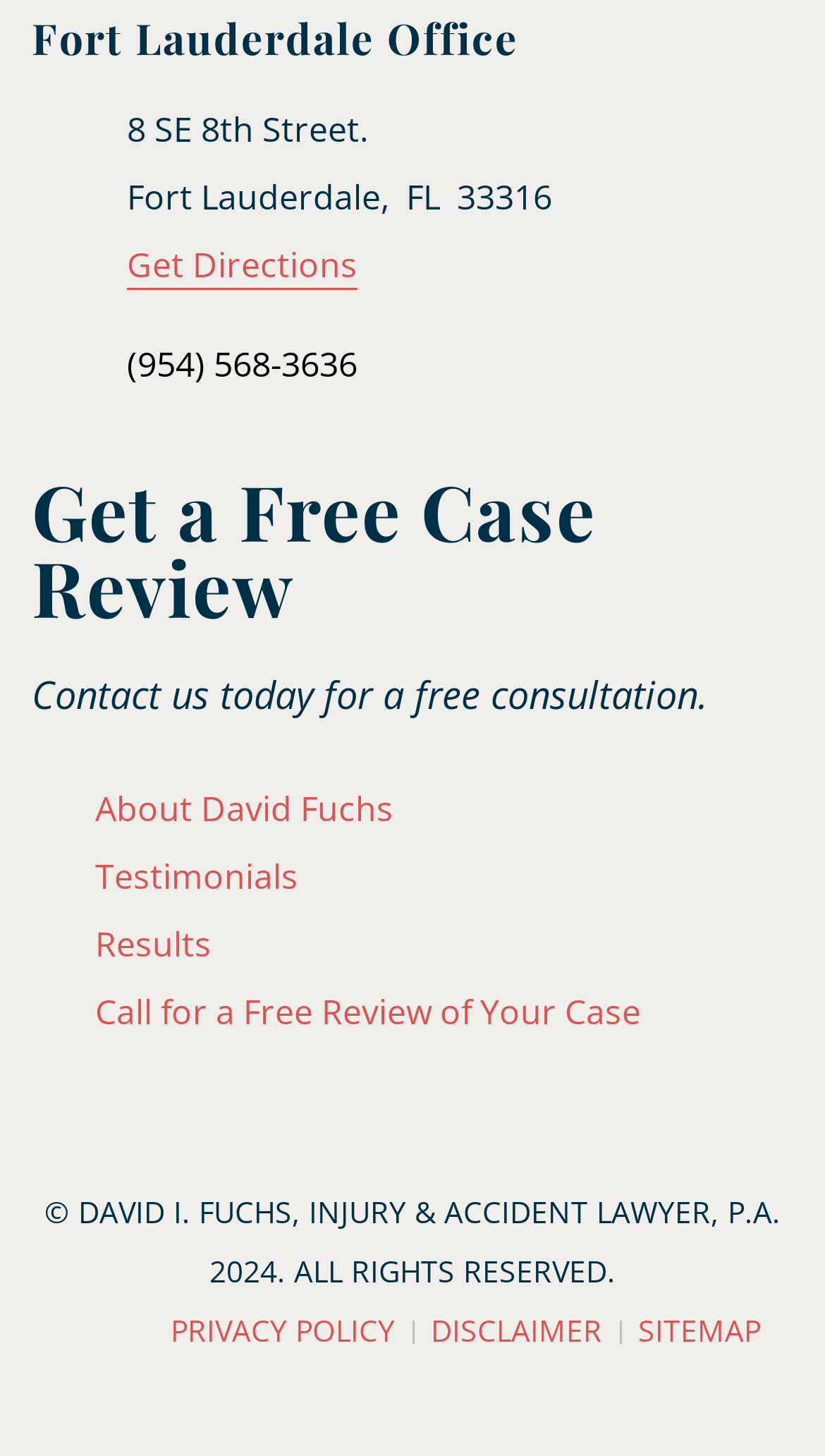What is the phone number of the office?
Based on the screenshot, give a detailed explanation to answer the question.

I found the phone number by looking at the link element that contains the phone number, which is located below the address.